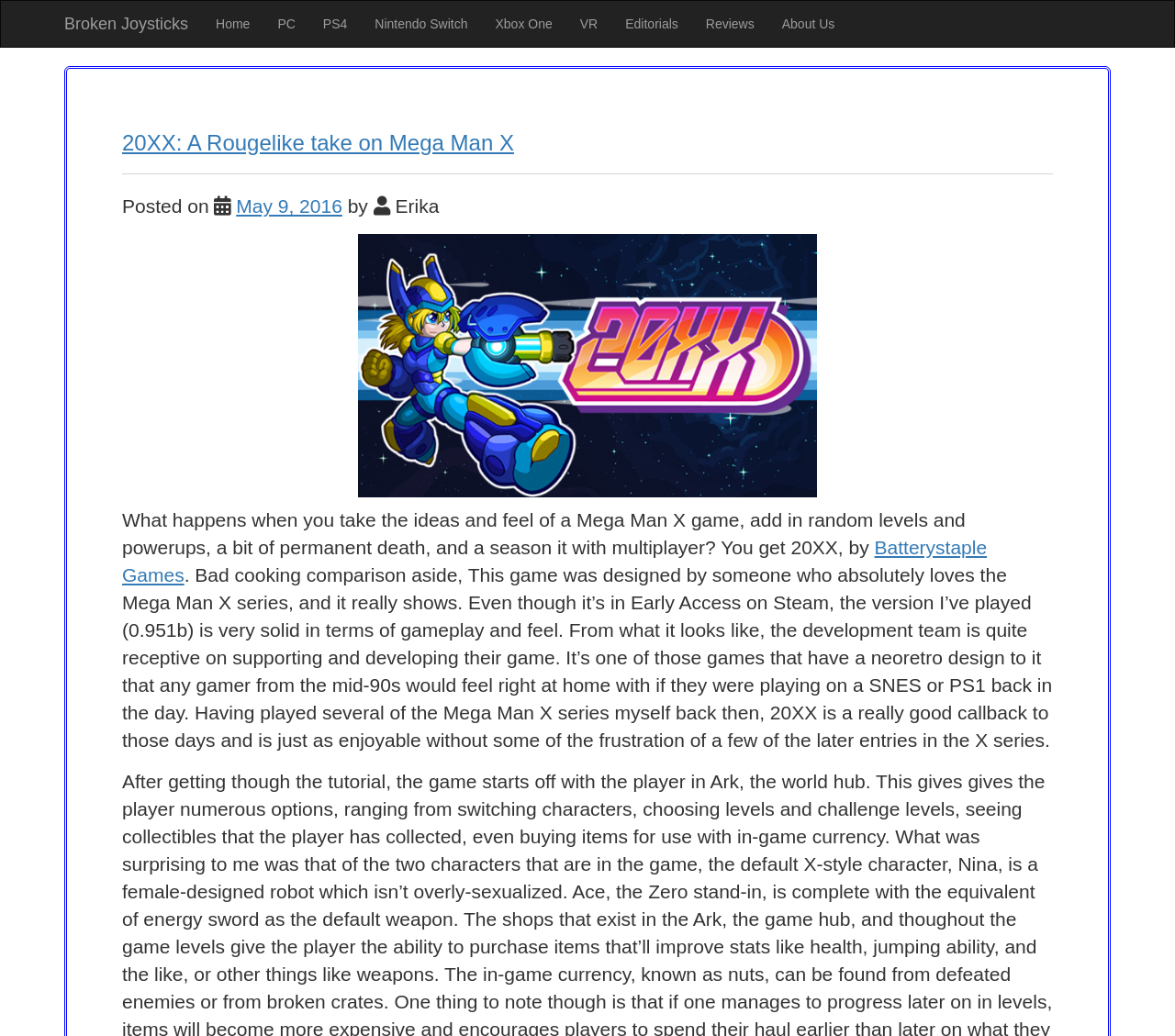What is the name of the game being reviewed?
Based on the screenshot, respond with a single word or phrase.

20XX